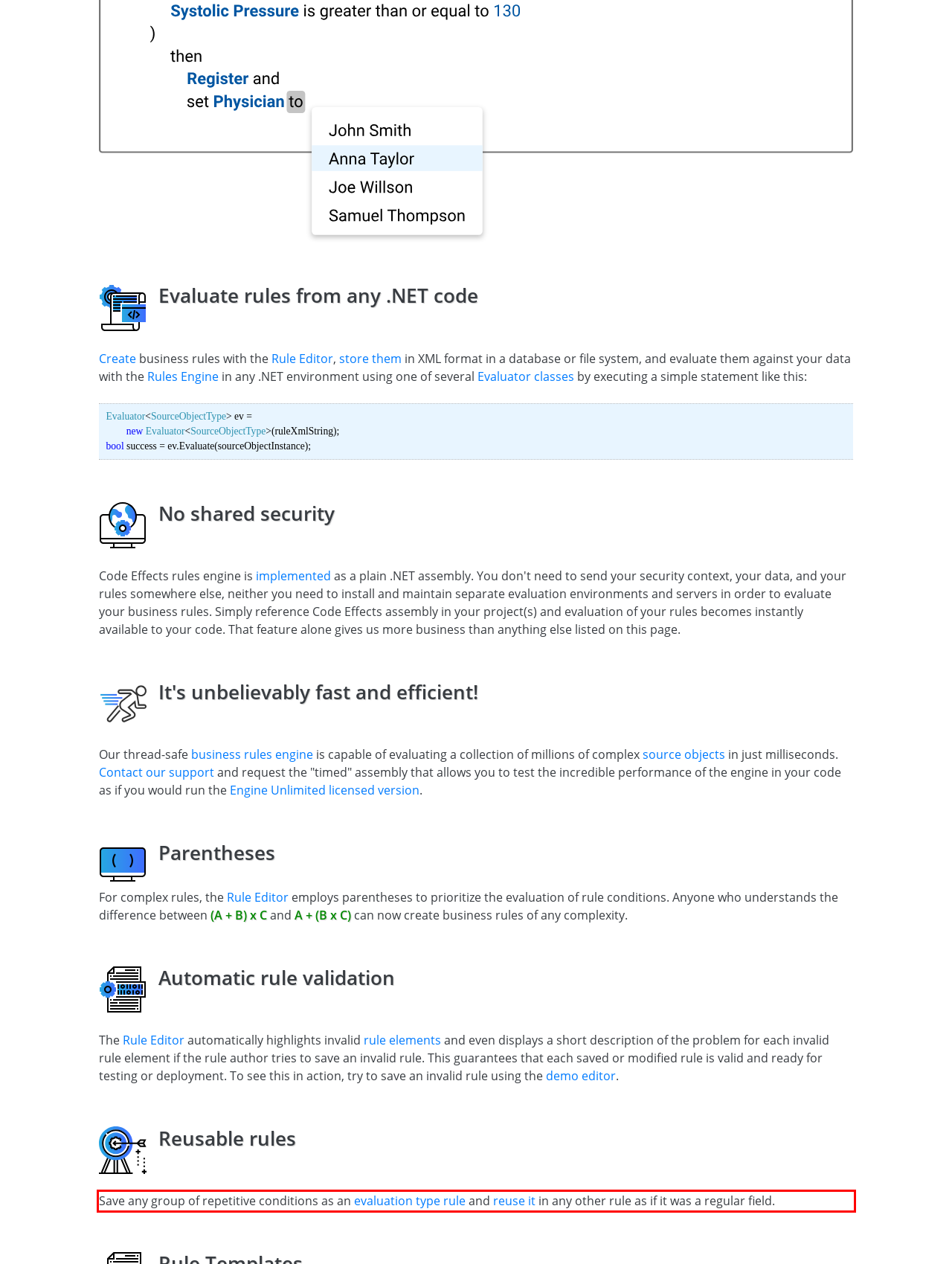Analyze the webpage screenshot and use OCR to recognize the text content in the red bounding box.

Save any group of repetitive conditions as an evaluation type rule and reuse it in any other rule as if it was a regular field.